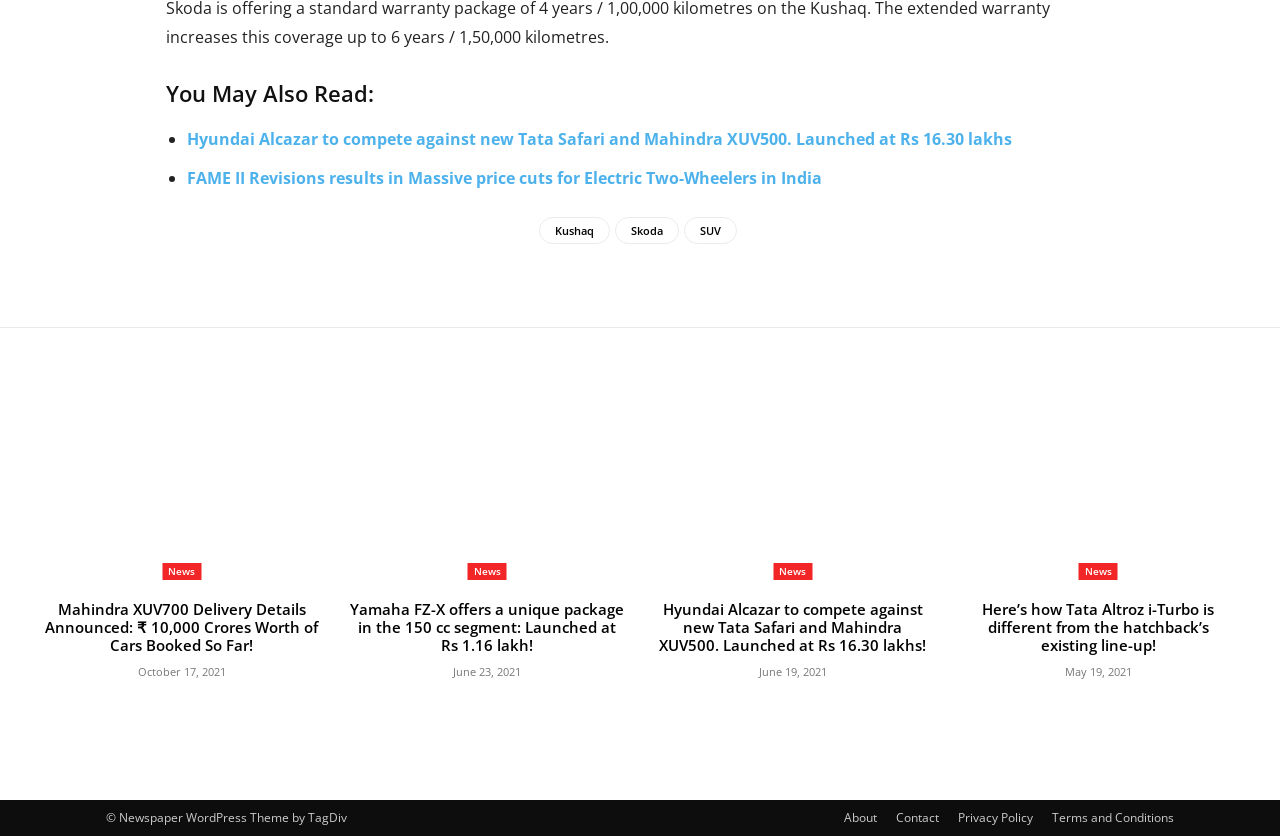Identify the bounding box for the UI element that is described as follows: "Terms and Conditions".

[0.822, 0.967, 0.917, 0.989]